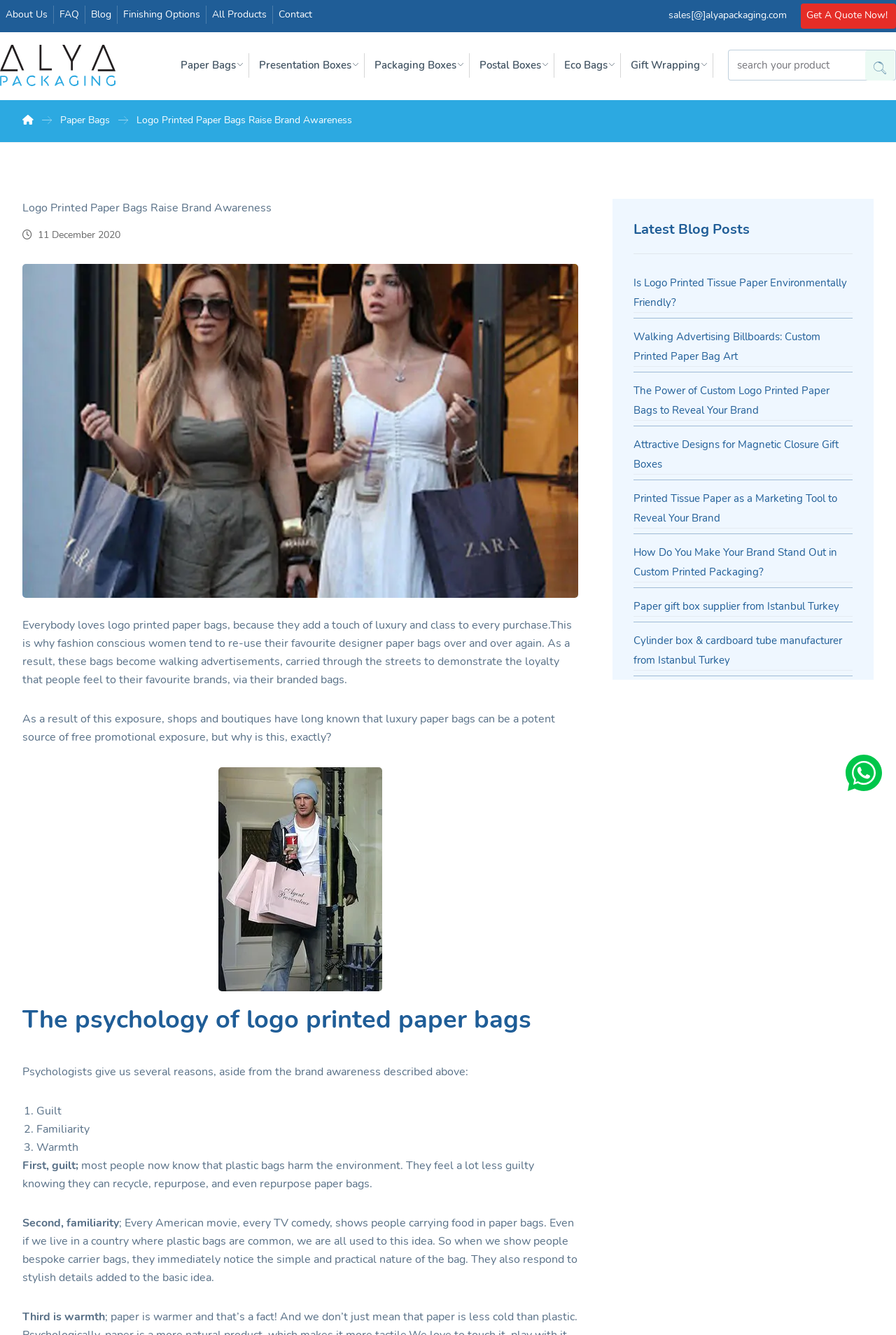What is the function of the search box?
Please give a well-detailed answer to the question.

The search box is located at the top of the webpage, and it allows users to search for specific products, as indicated by the placeholder text 'search your product'.